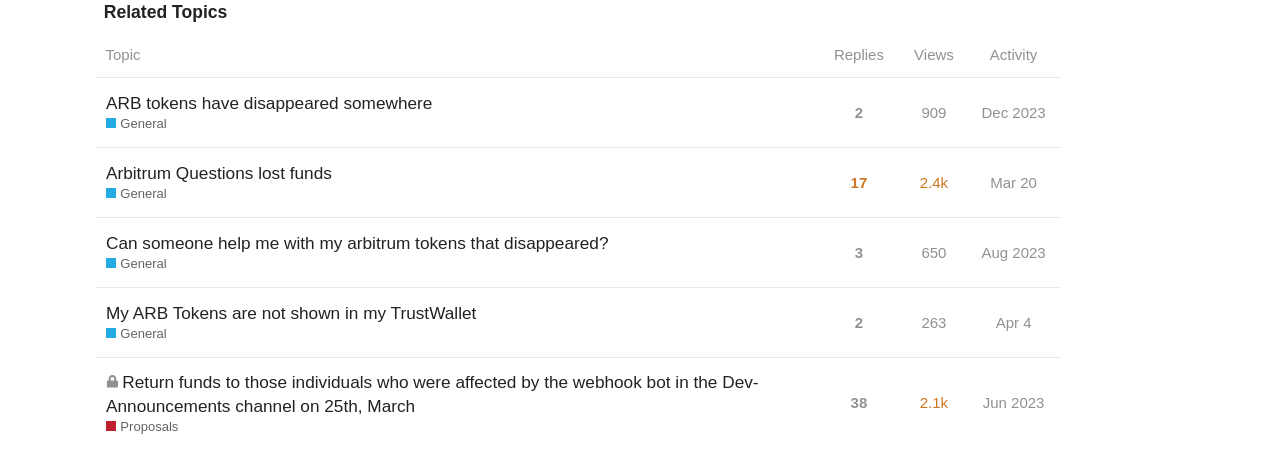Locate the bounding box of the UI element with the following description: "Mar 20".

[0.77, 0.335, 0.814, 0.435]